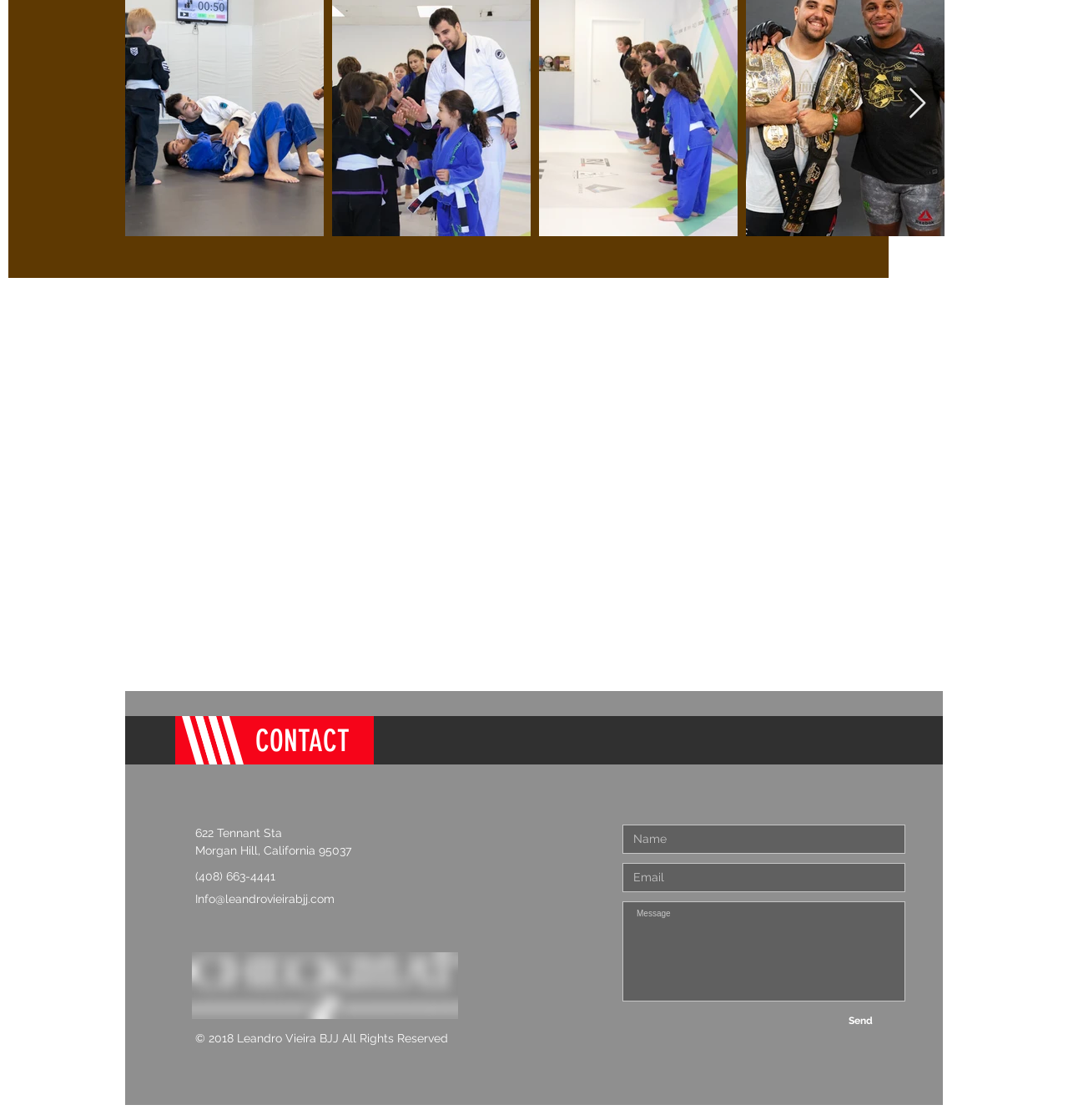Pinpoint the bounding box coordinates of the area that should be clicked to complete the following instruction: "Book your first class online". The coordinates must be given as four float numbers between 0 and 1, i.e., [left, top, right, bottom].

[0.652, 0.646, 0.788, 0.677]